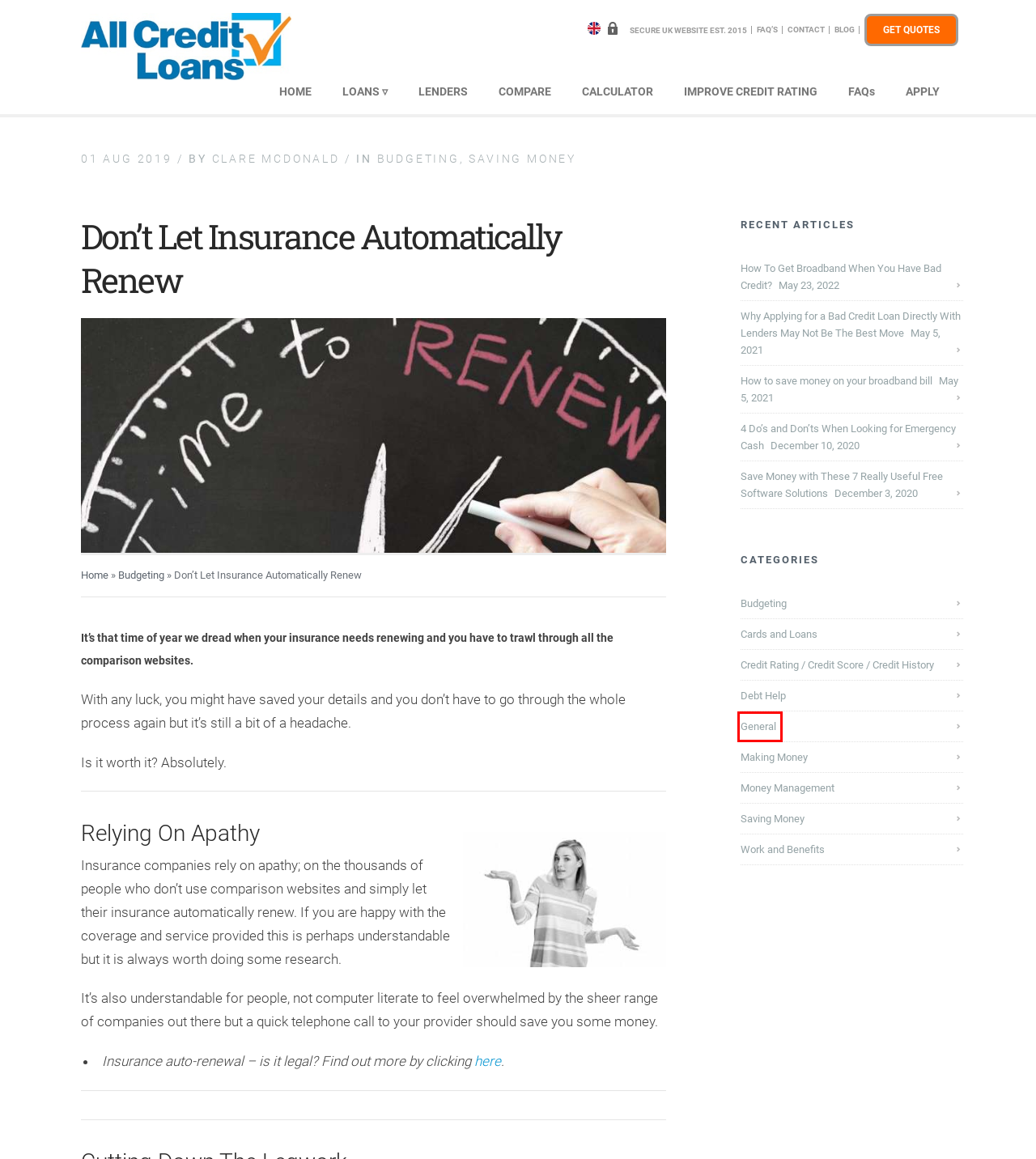Using the screenshot of a webpage with a red bounding box, pick the webpage description that most accurately represents the new webpage after the element inside the red box is clicked. Here are the candidates:
A. Saving Money Archives | AllCreditLoans.net
B. Compare Bad Credit Loans | Top Loan Comparison
C. Bad Credit Lenders: Over 35 Lenders With One Simple Form
D. Making Money Archives | AllCreditLoans.net
E. Work and Benefits Archives | AllCreditLoans.net
F. General Archives | AllCreditLoans.net
G. How To Improve Your Credit Score [UKs Top Credit Improvement Guide]
H. Clare McDonald, Author at AllCreditLoans.net,

F